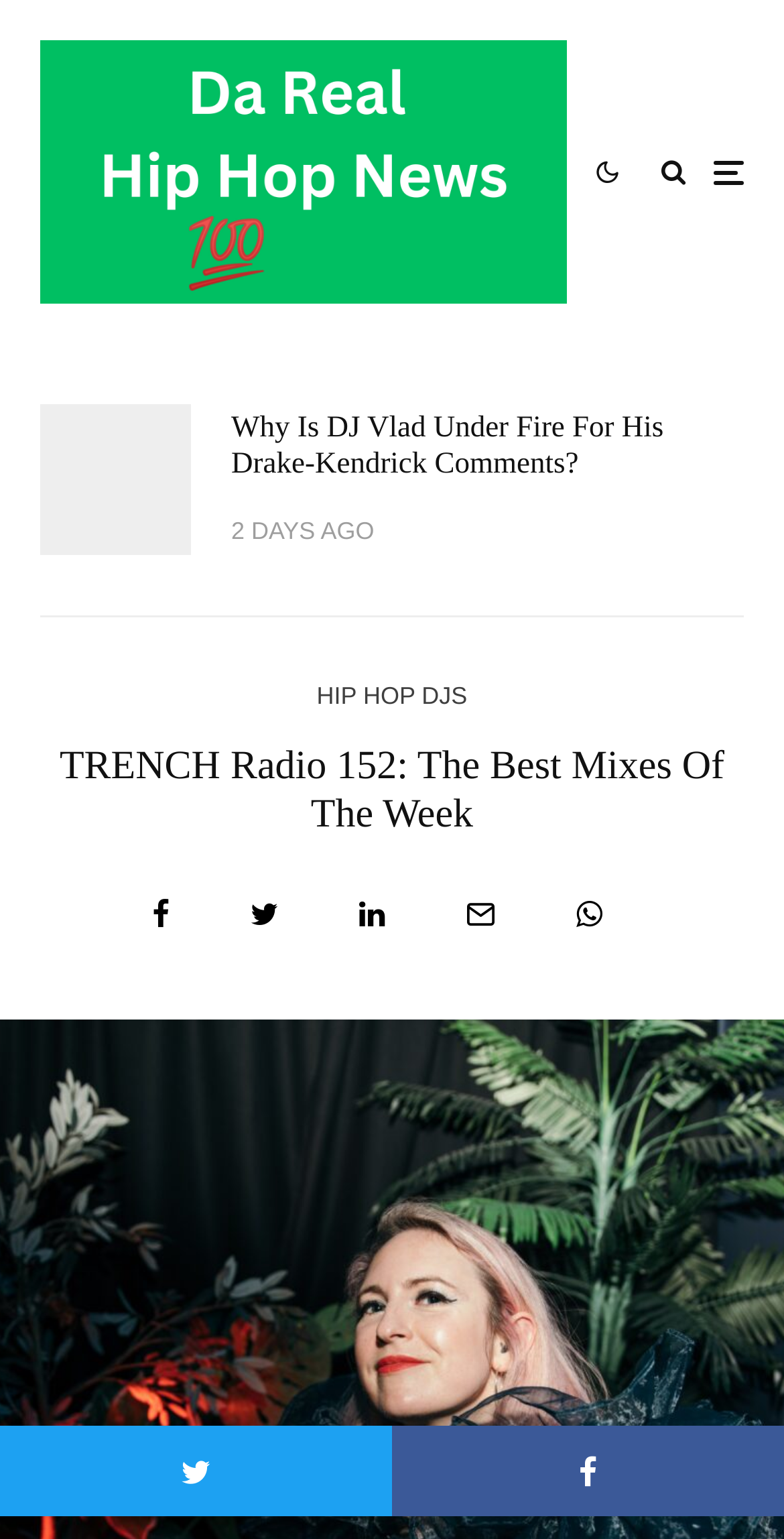How many links are available in the top navigation bar?
Please use the image to provide a one-word or short phrase answer.

4